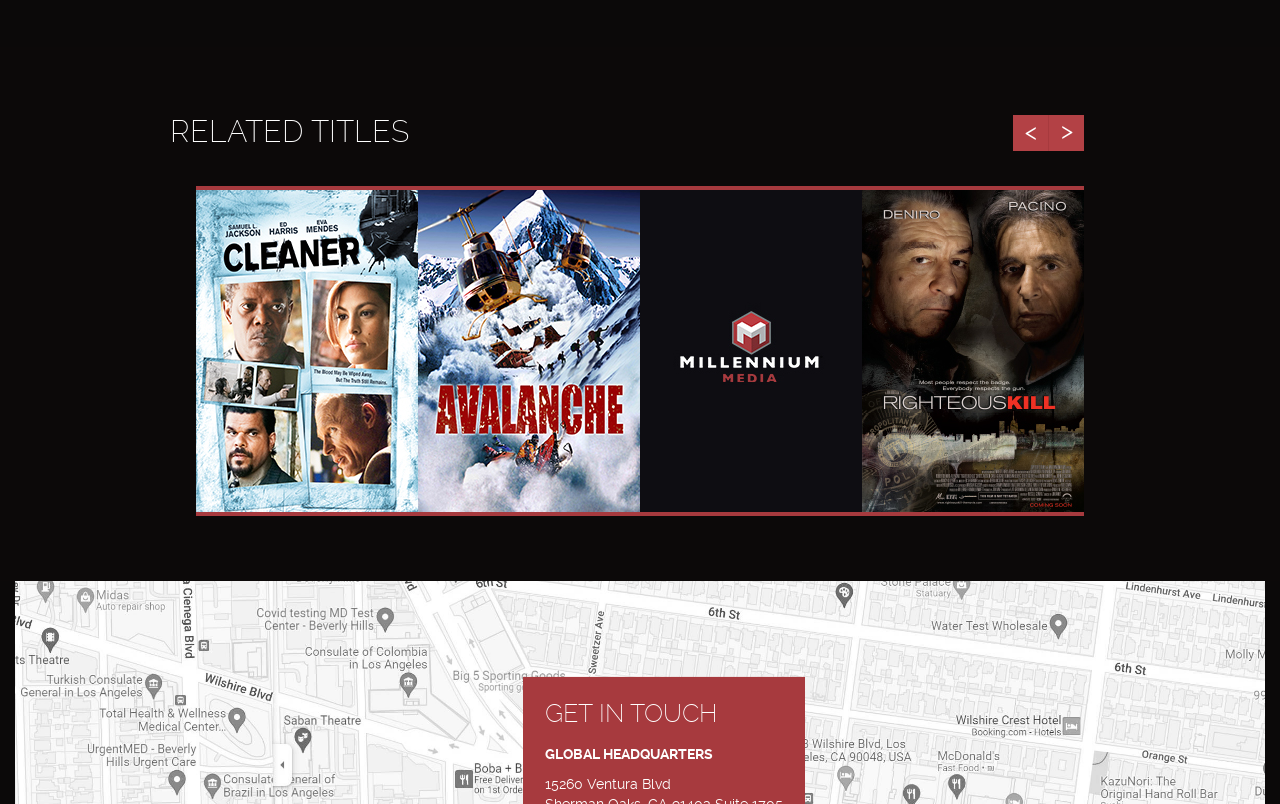Identify the bounding box of the HTML element described as: "Flying Virus".

[0.694, 0.375, 0.827, 0.43]